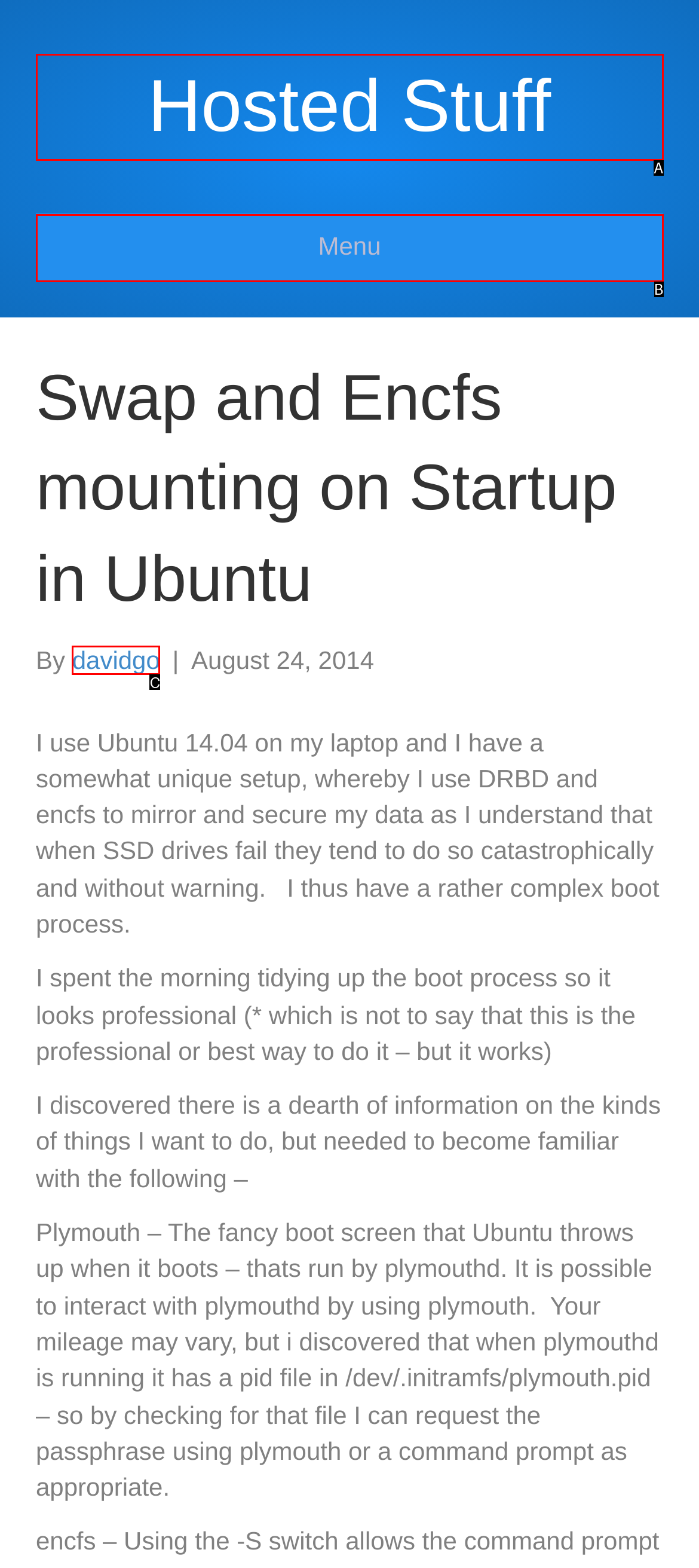Given the description: Menu, identify the corresponding option. Answer with the letter of the appropriate option directly.

B